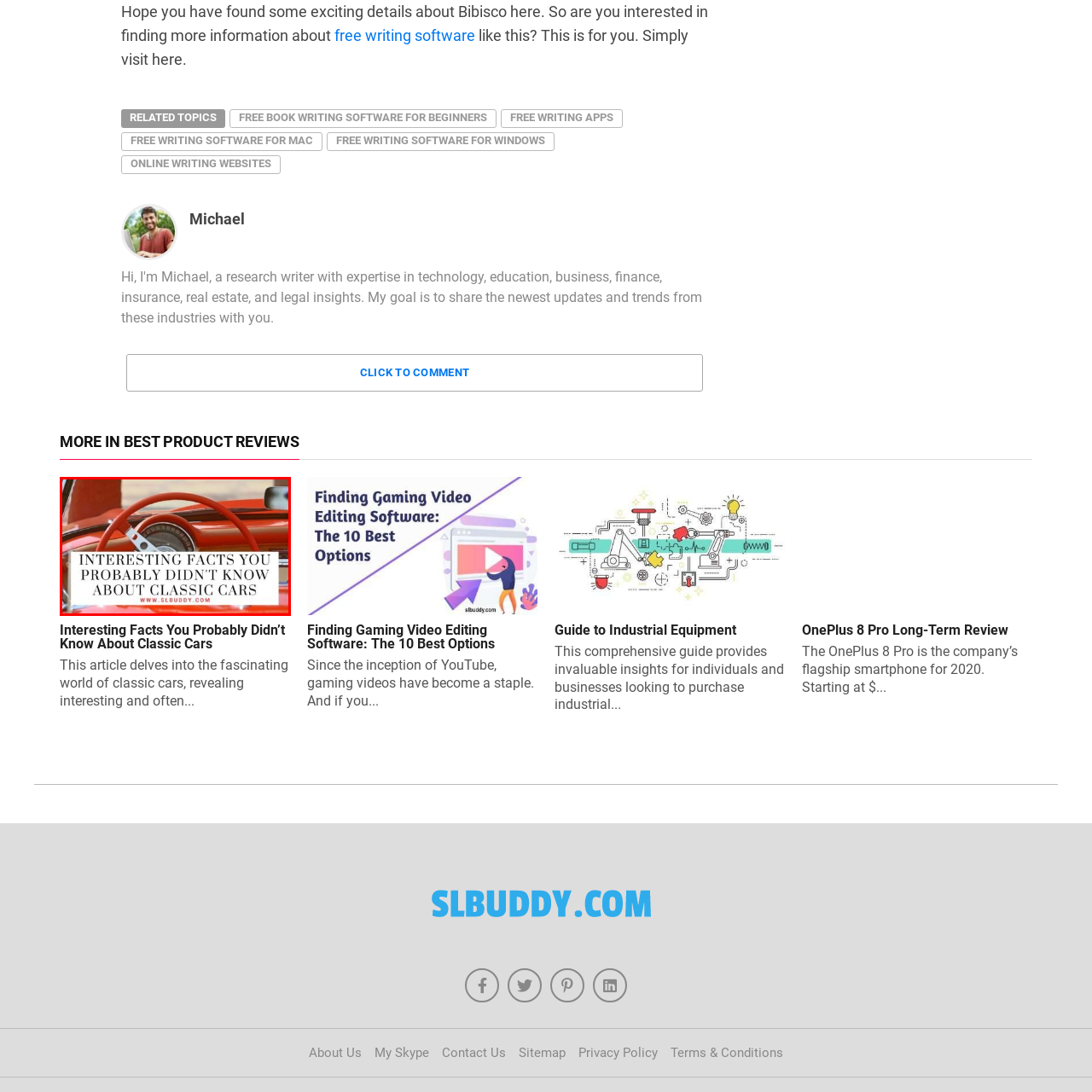Examine the portion within the green circle, What is the URL mentioned in the image? 
Reply succinctly with a single word or phrase.

www.slbuddy.com